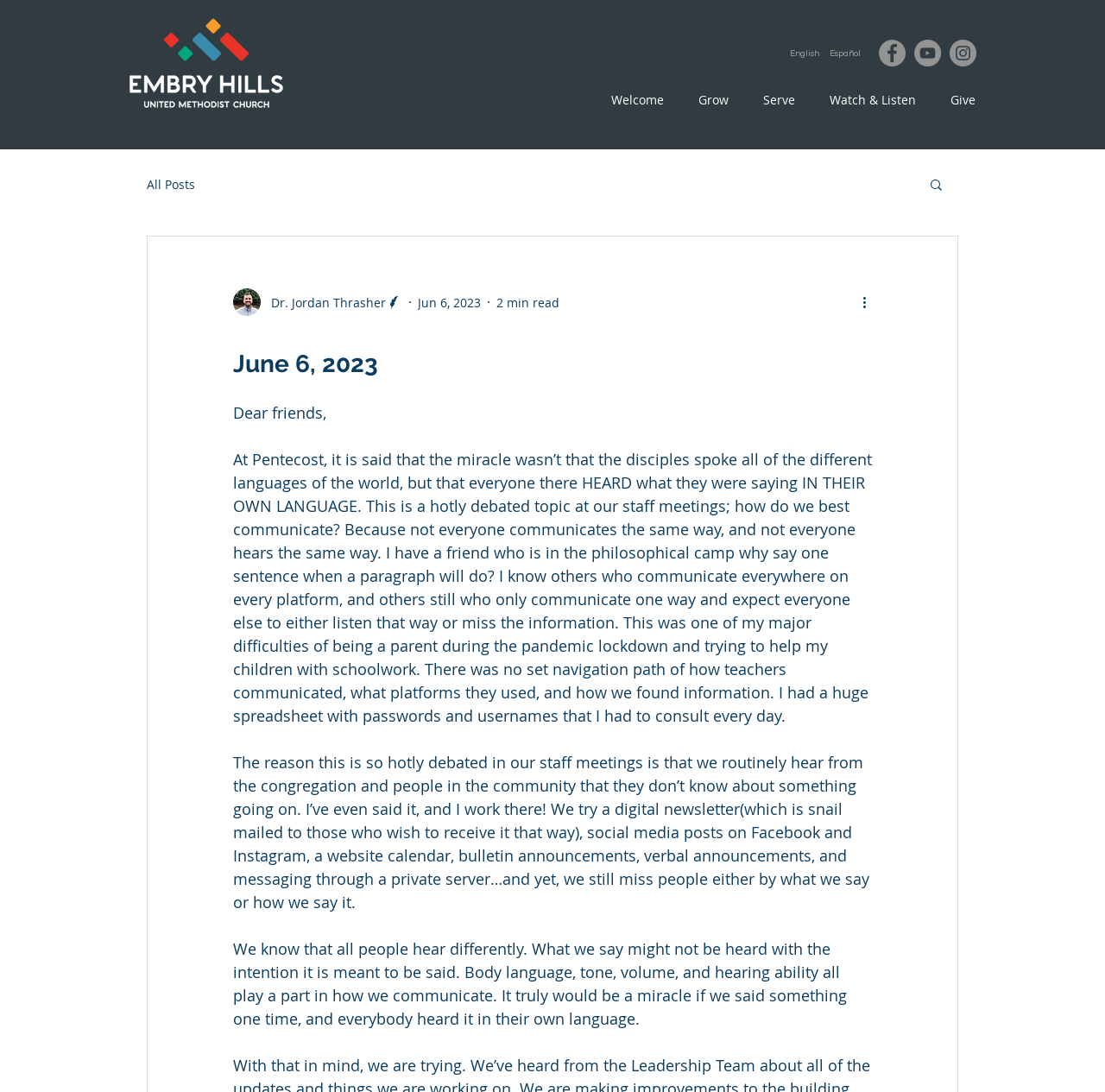What is the logo of EHUMC?
Offer a detailed and full explanation in response to the question.

The logo of EHUMC is located at the top left corner of the webpage, and it is an image with the text 'EHUMC Logo White Text'.